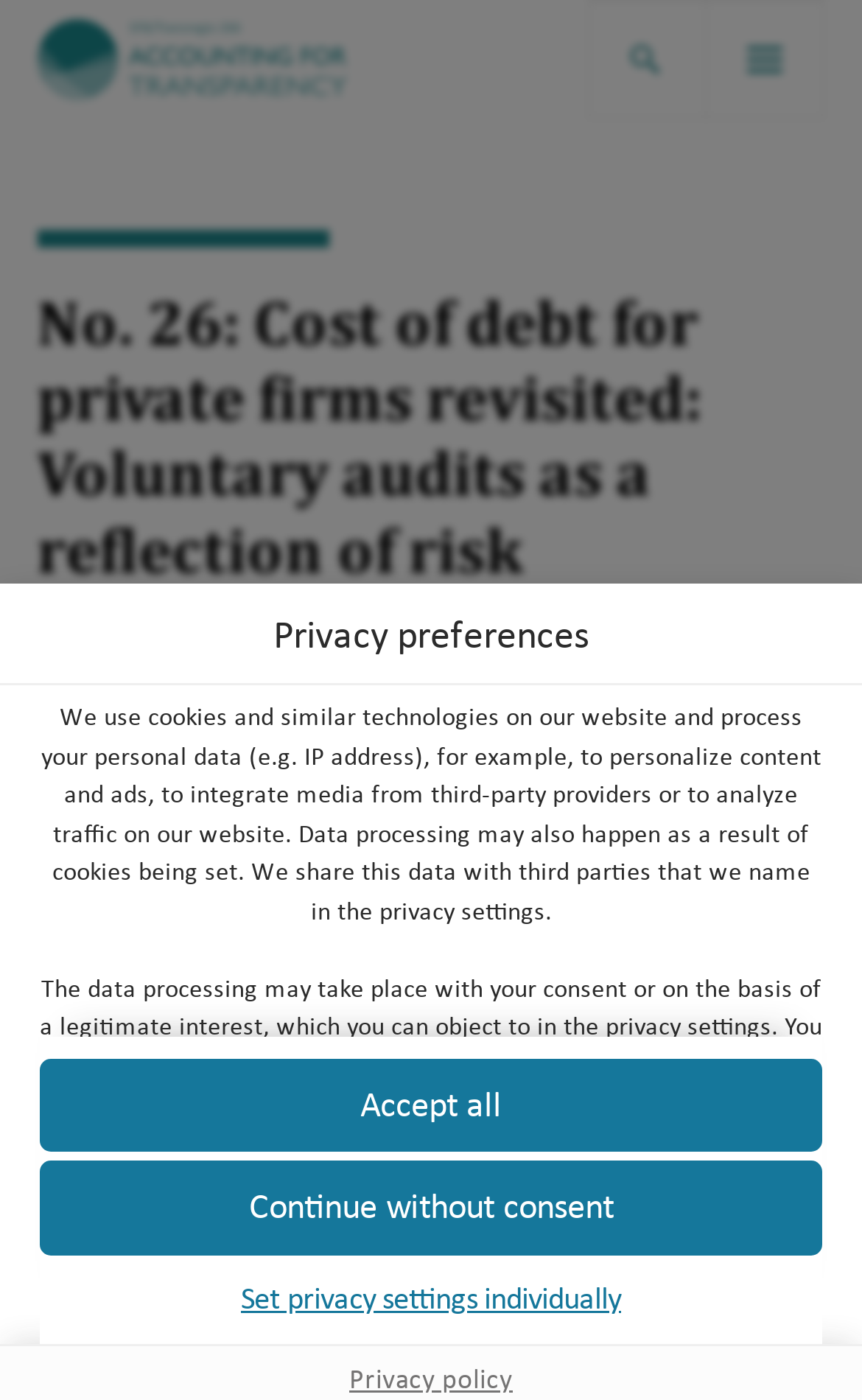Find the bounding box coordinates for the area that should be clicked to accomplish the instruction: "Go to privacy policy".

[0.392, 0.972, 0.608, 0.996]